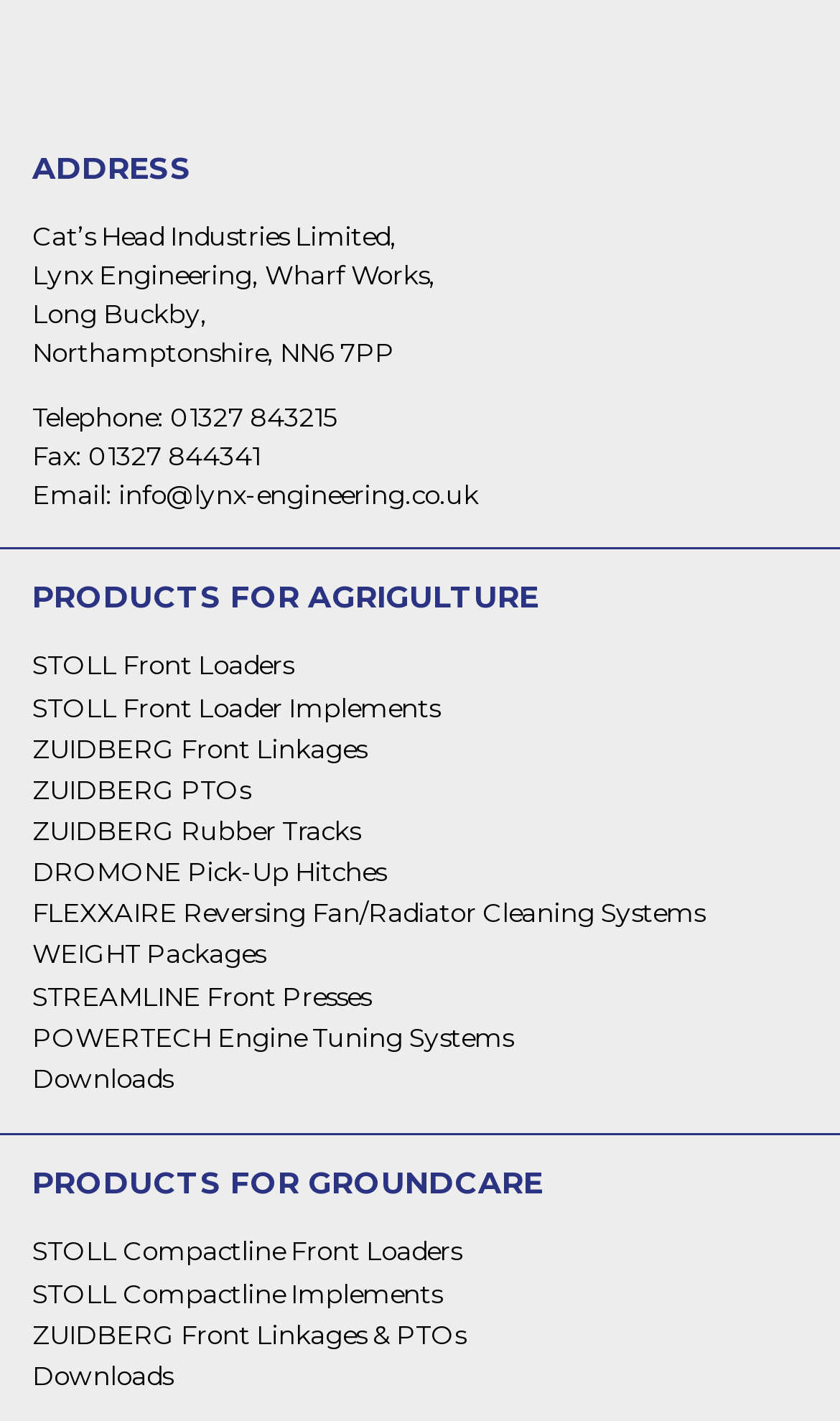Refer to the image and provide a thorough answer to this question:
How many products are listed under 'PRODUCTS FOR AGRIGULTURE'?

Under the 'PRODUCTS FOR AGRIGULTURE' heading, there are 10 link elements, each representing a different product. These links are listed in a vertical column, indicating that they are part of the same category.